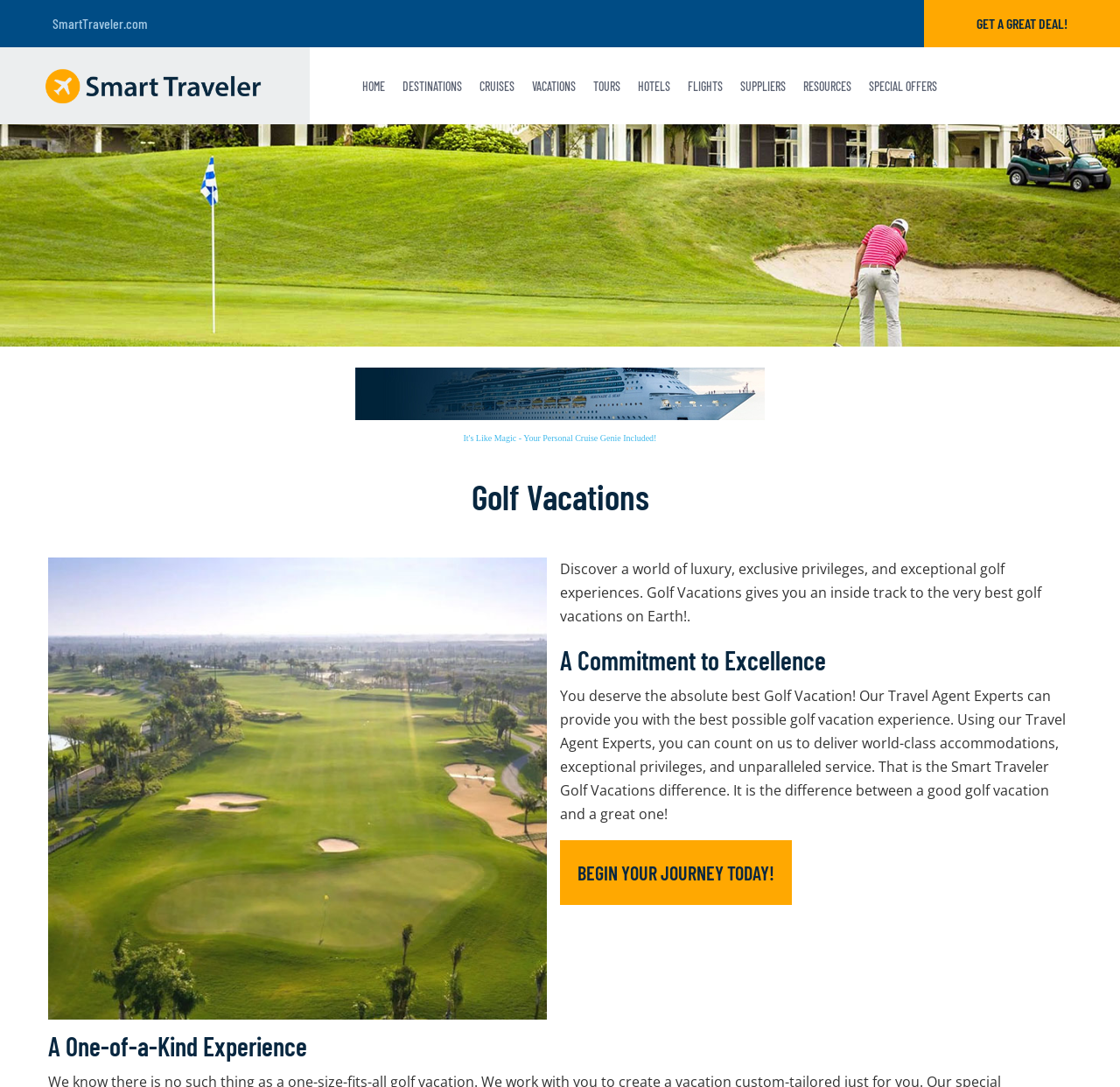Identify the bounding box coordinates for the UI element described as: "SmartTraveler.com".

[0.047, 0.008, 0.132, 0.035]